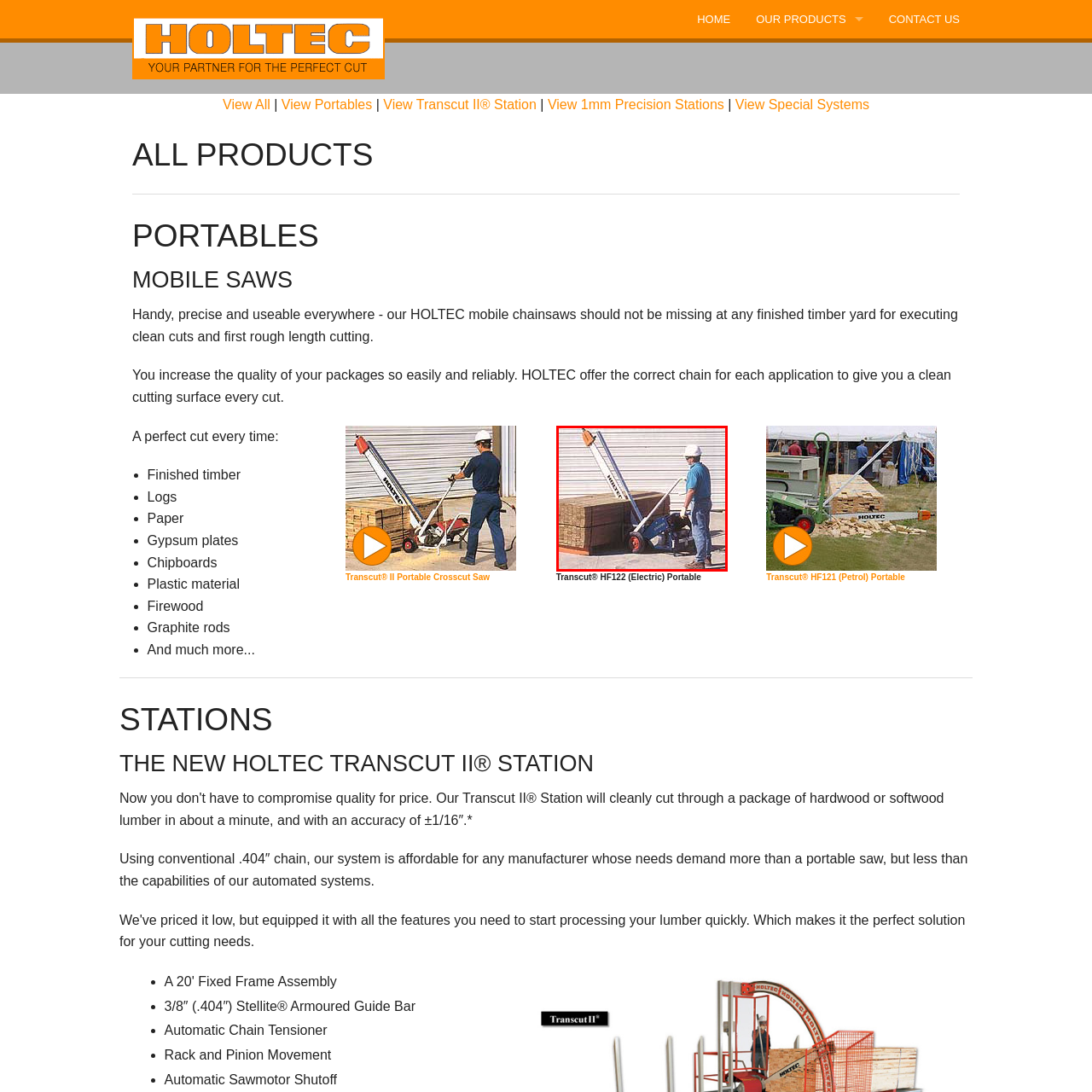Study the image surrounded by the red bounding box and respond as thoroughly as possible to the following question, using the image for reference: What is the operator wearing?

The caption states that the operator is dressed in protective gear, including a hard hat, to showcase safe practices in the workplace.